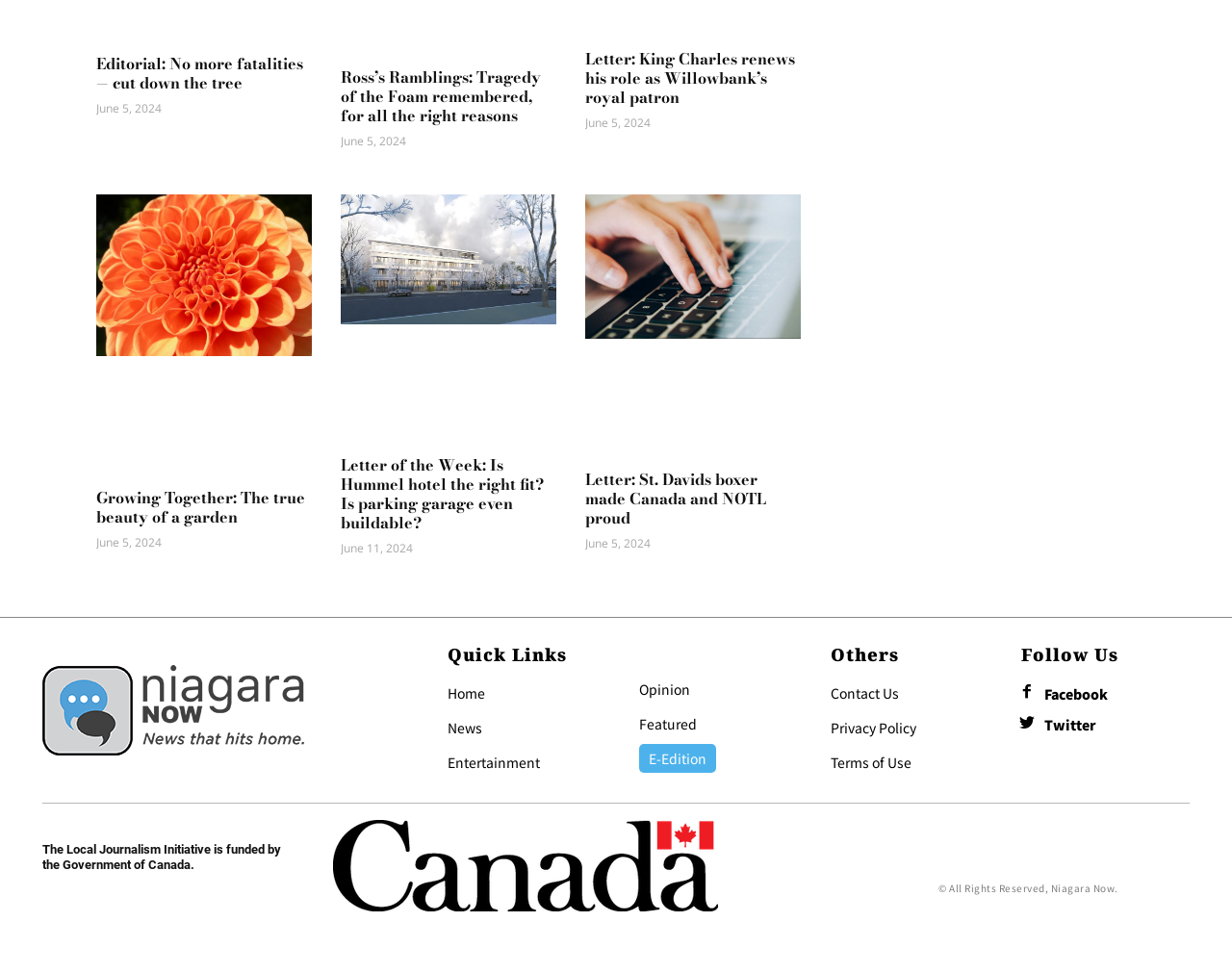Given the element description: "Facebook", predict the bounding box coordinates of this UI element. The coordinates must be four float numbers between 0 and 1, given as [left, top, right, bottom].

[0.848, 0.705, 0.899, 0.722]